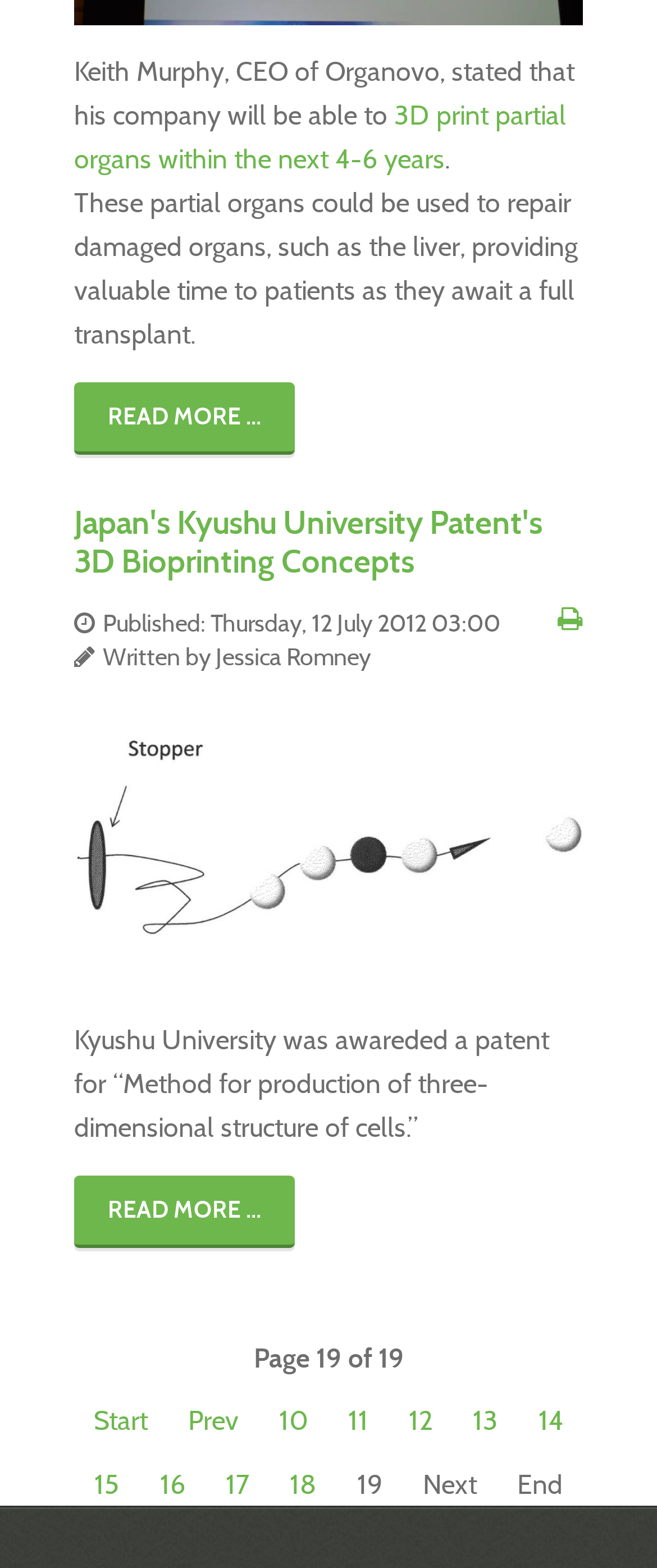Please find the bounding box for the following UI element description. Provide the coordinates in (top-left x, top-left y, bottom-right x, bottom-right y) format, with values between 0 and 1: 16

[0.244, 0.936, 0.282, 0.957]